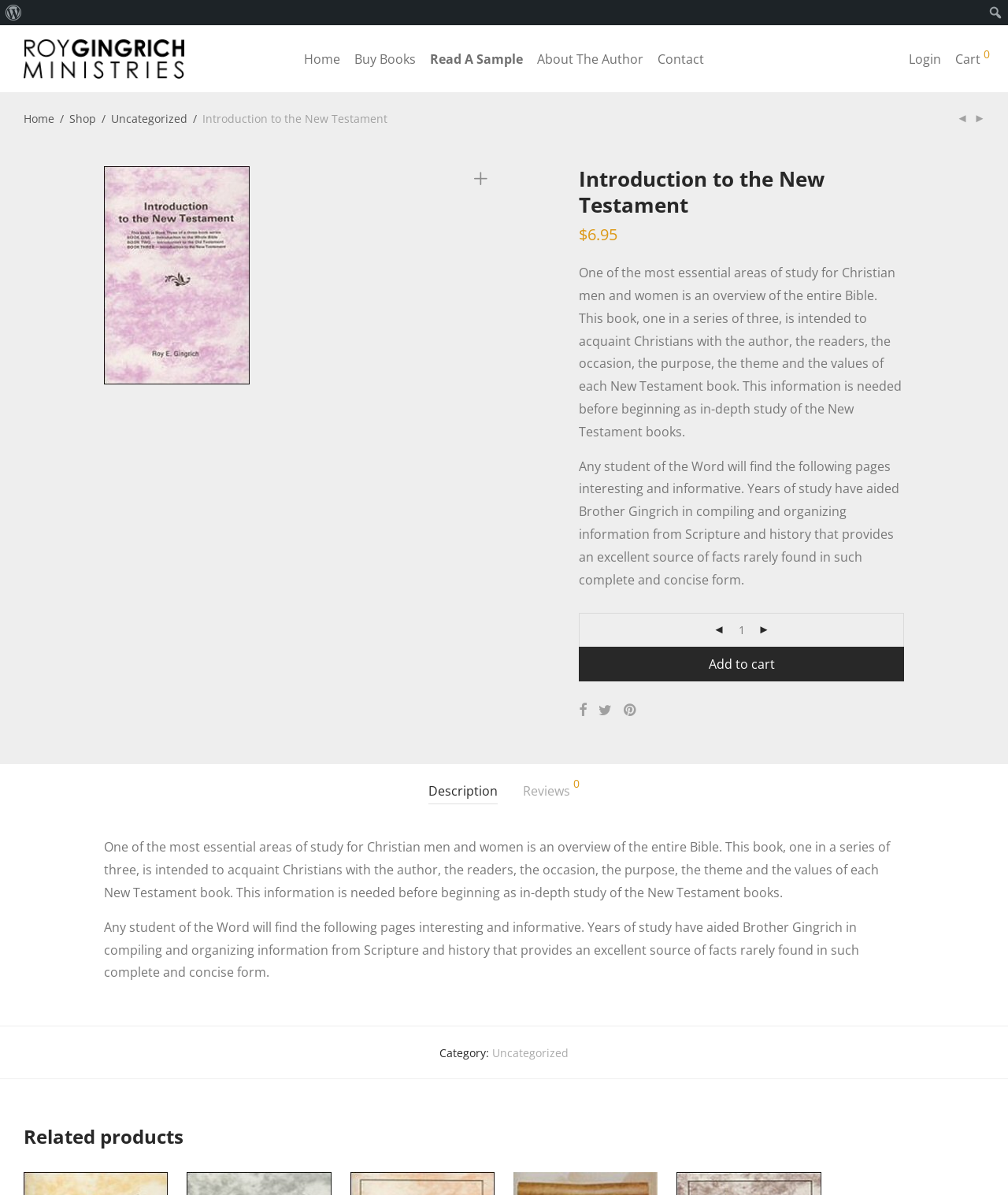Determine and generate the text content of the webpage's headline.

Introduction to the New Testament